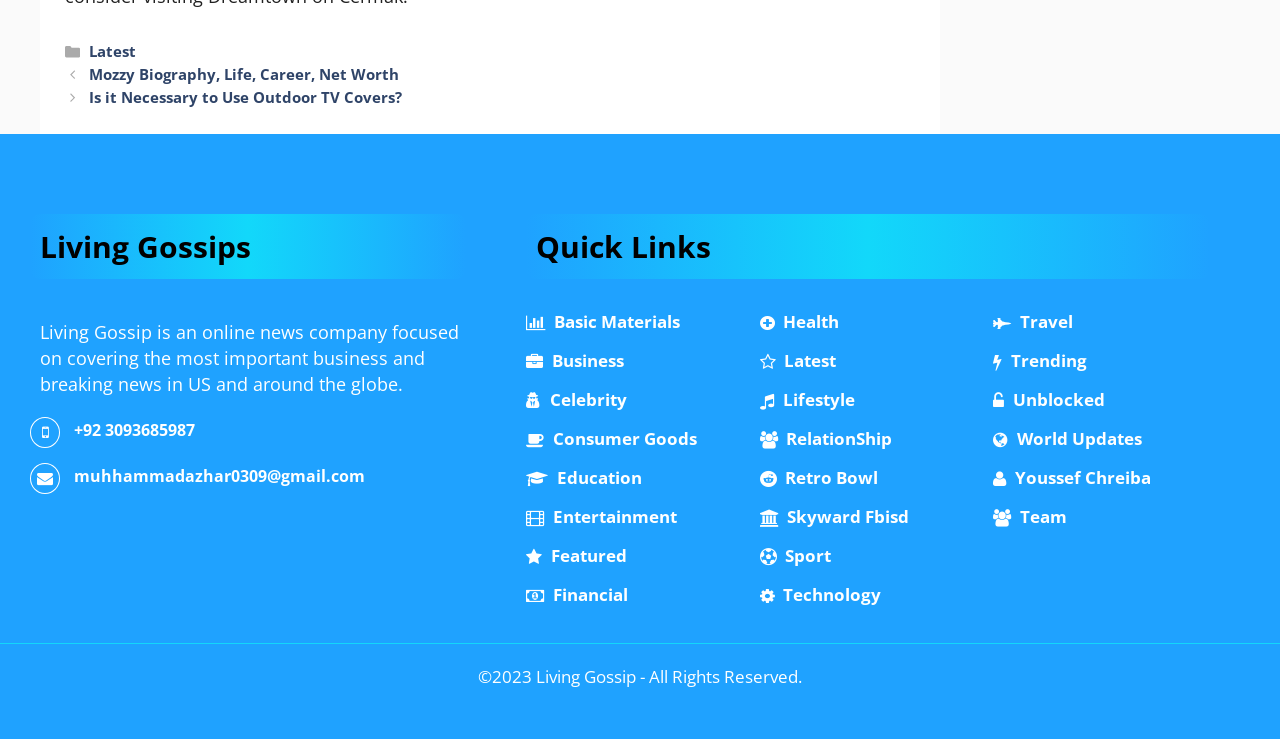Please find the bounding box coordinates of the element that must be clicked to perform the given instruction: "Click on the 'Contact us' link with phone number '+92 3093685987'". The coordinates should be four float numbers from 0 to 1, i.e., [left, top, right, bottom].

[0.058, 0.567, 0.152, 0.597]